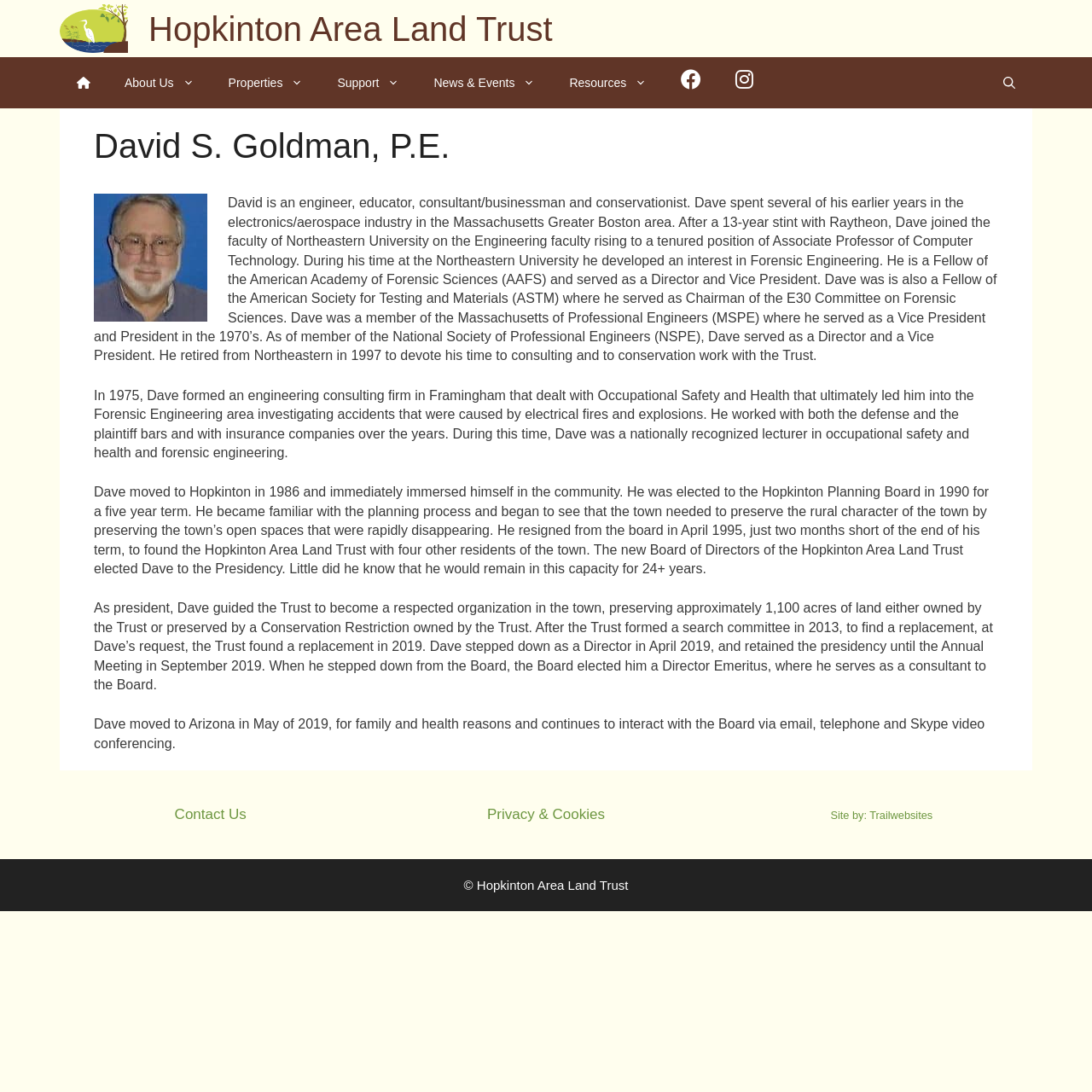Given the element description "Hopkinton Area Land Trust" in the screenshot, predict the bounding box coordinates of that UI element.

[0.136, 0.009, 0.506, 0.043]